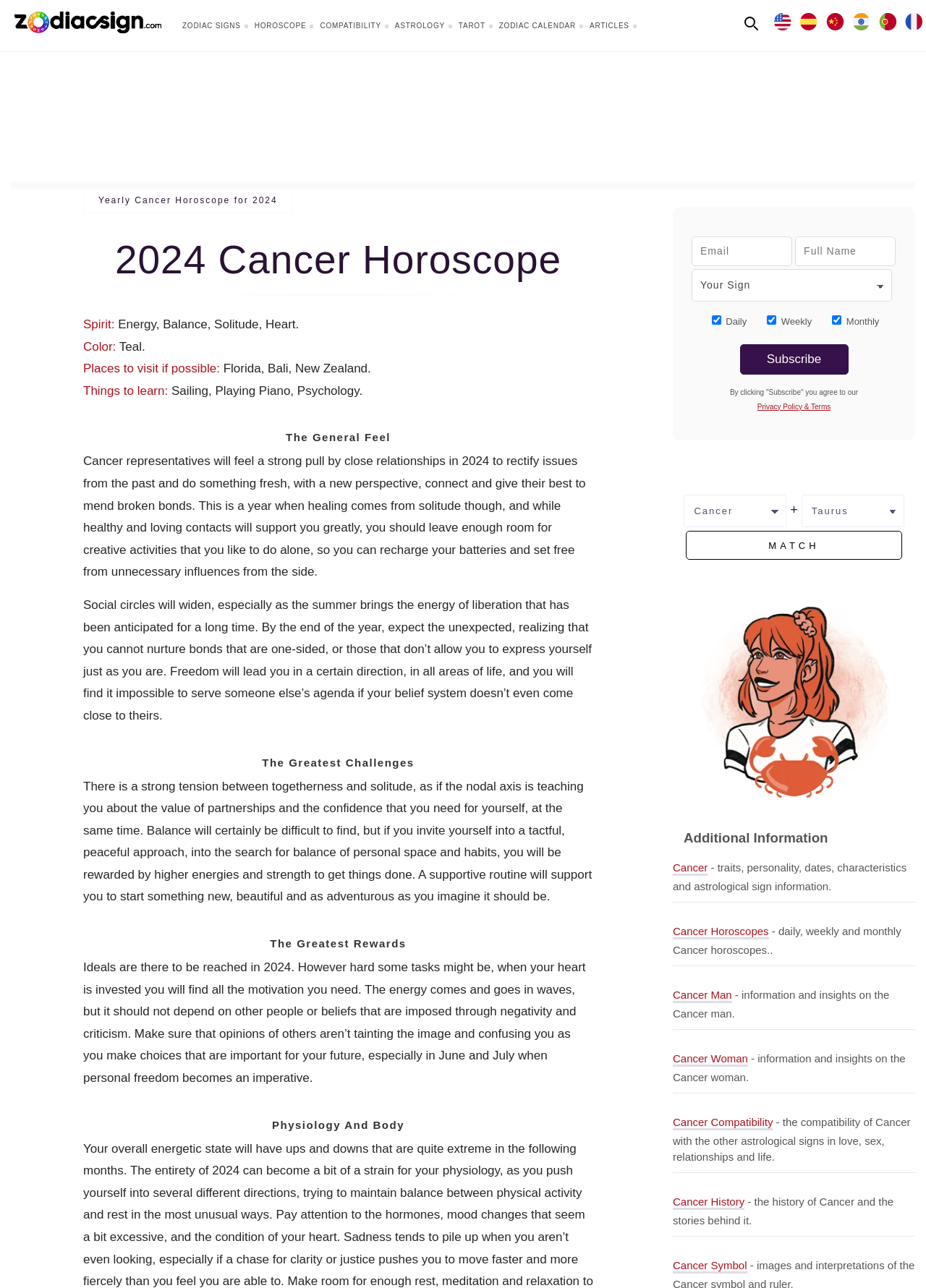Kindly determine the bounding box coordinates for the clickable area to achieve the given instruction: "Click the 'Subscribe' button".

[0.799, 0.267, 0.916, 0.291]